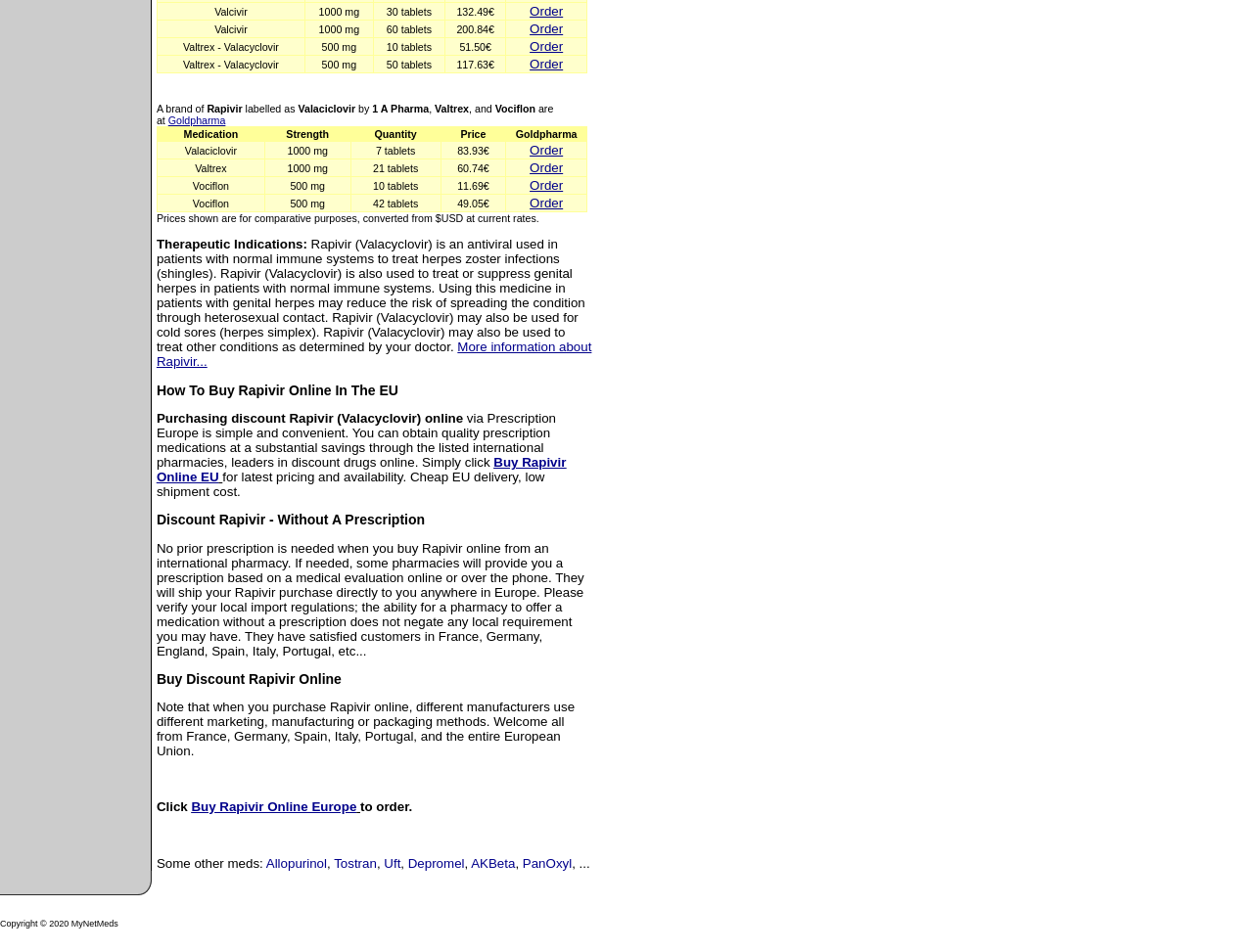Please find the bounding box coordinates in the format (top-left x, top-left y, bottom-right x, bottom-right y) for the given element description. Ensure the coordinates are floating point numbers between 0 and 1. Description: Order

[0.423, 0.15, 0.449, 0.166]